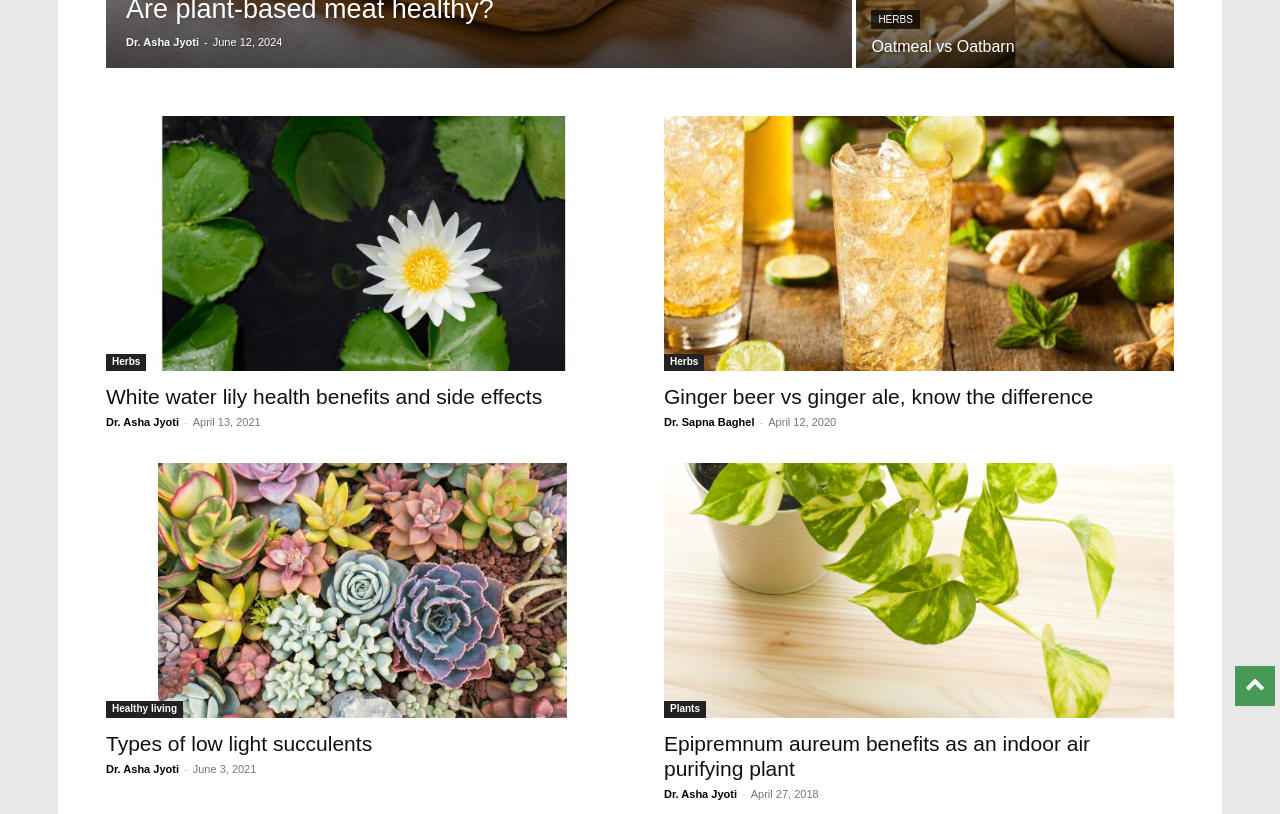Locate the bounding box of the UI element described by: "Skyrim SE ENBs" in the given webpage screenshot.

None